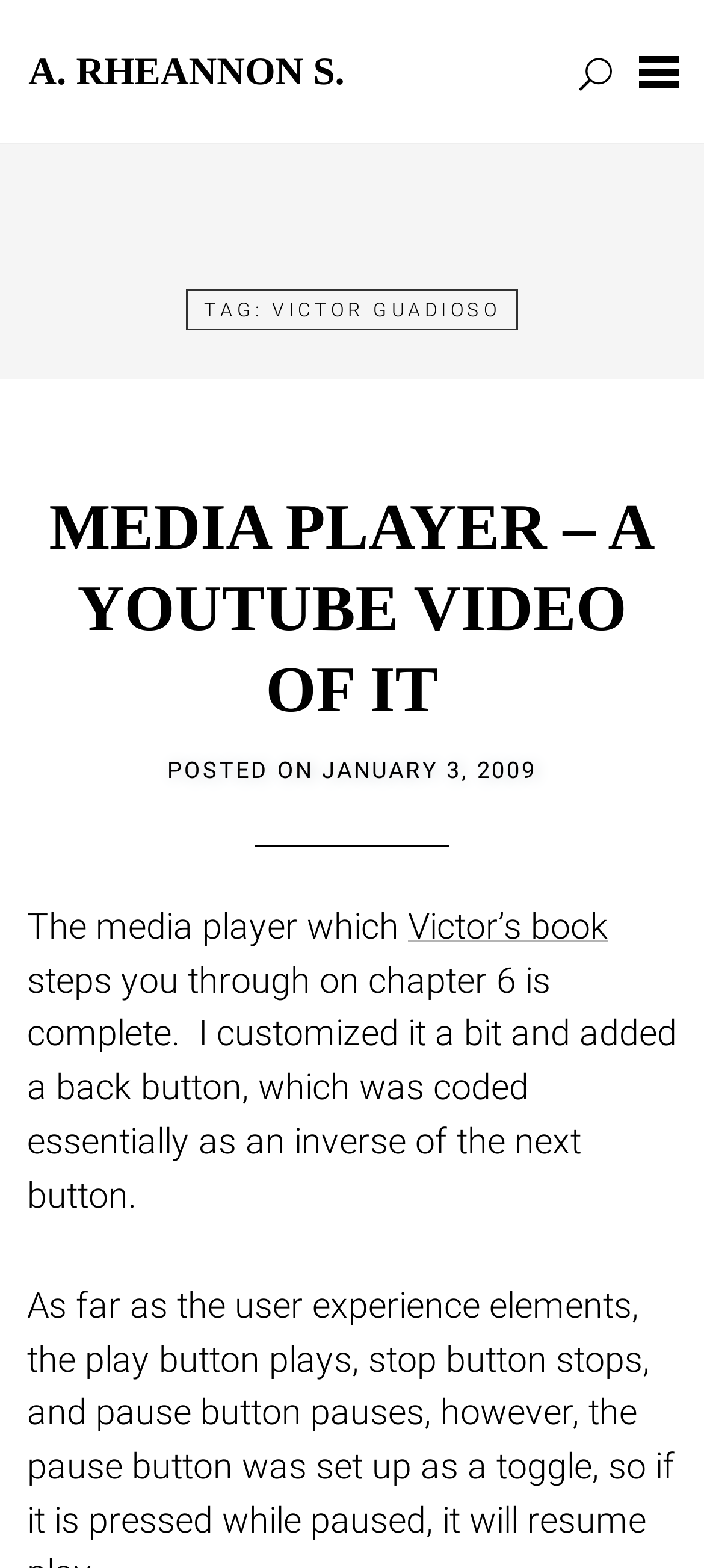Offer a comprehensive description of the webpage’s content and structure.

The webpage is about Victor Guadioso and A. Rheannon S. At the top, there is a heading with the name "A. RHEANNON S." which is also a link. Below it, there are two links, one with no text and another with the letter "U". 

The main content of the webpage is divided into sections. The first section has a heading "TAG: VICTOR GUADIOSO" and contains a media player with a YouTube video. The media player is described as "MEDIA PLAYER – A YOUTUBE VIDEO OF IT" and is also a link. Below the media player, there is a text "POSTED ON" followed by a link with the date "JANUARY 3, 2009". 

Below the date, there is a horizontal separator. After the separator, there is a paragraph of text that describes a media player created by Victor, which steps through chapter 6 of his book. The text also mentions that the media player has a back button, which was coded as an inverse of the next button. The text includes a link to "Victor's book".